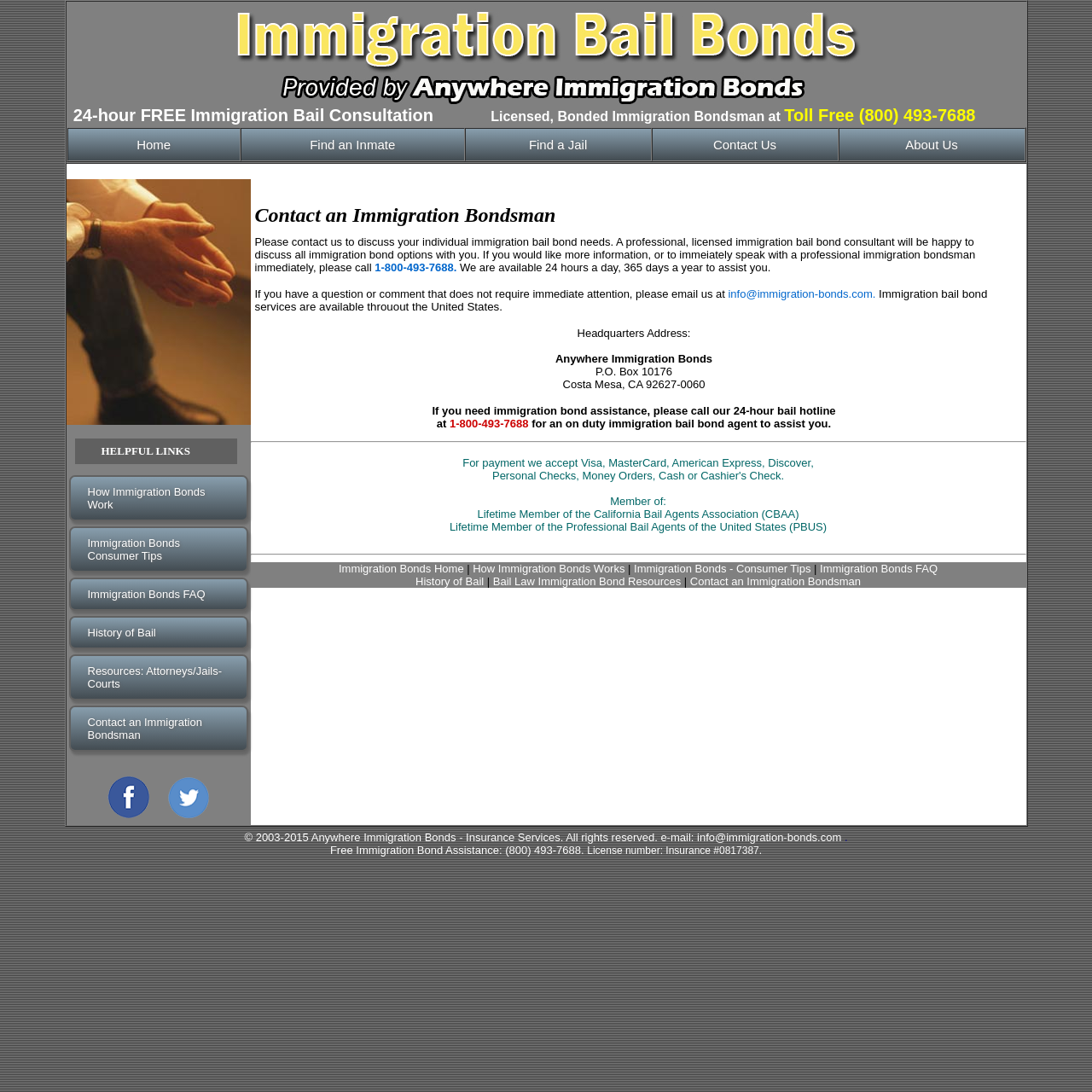What are the accepted payment methods?
Please give a detailed and thorough answer to the question, covering all relevant points.

I found the payment methods by reading the text at the bottom of the page, which lists the accepted payment methods.